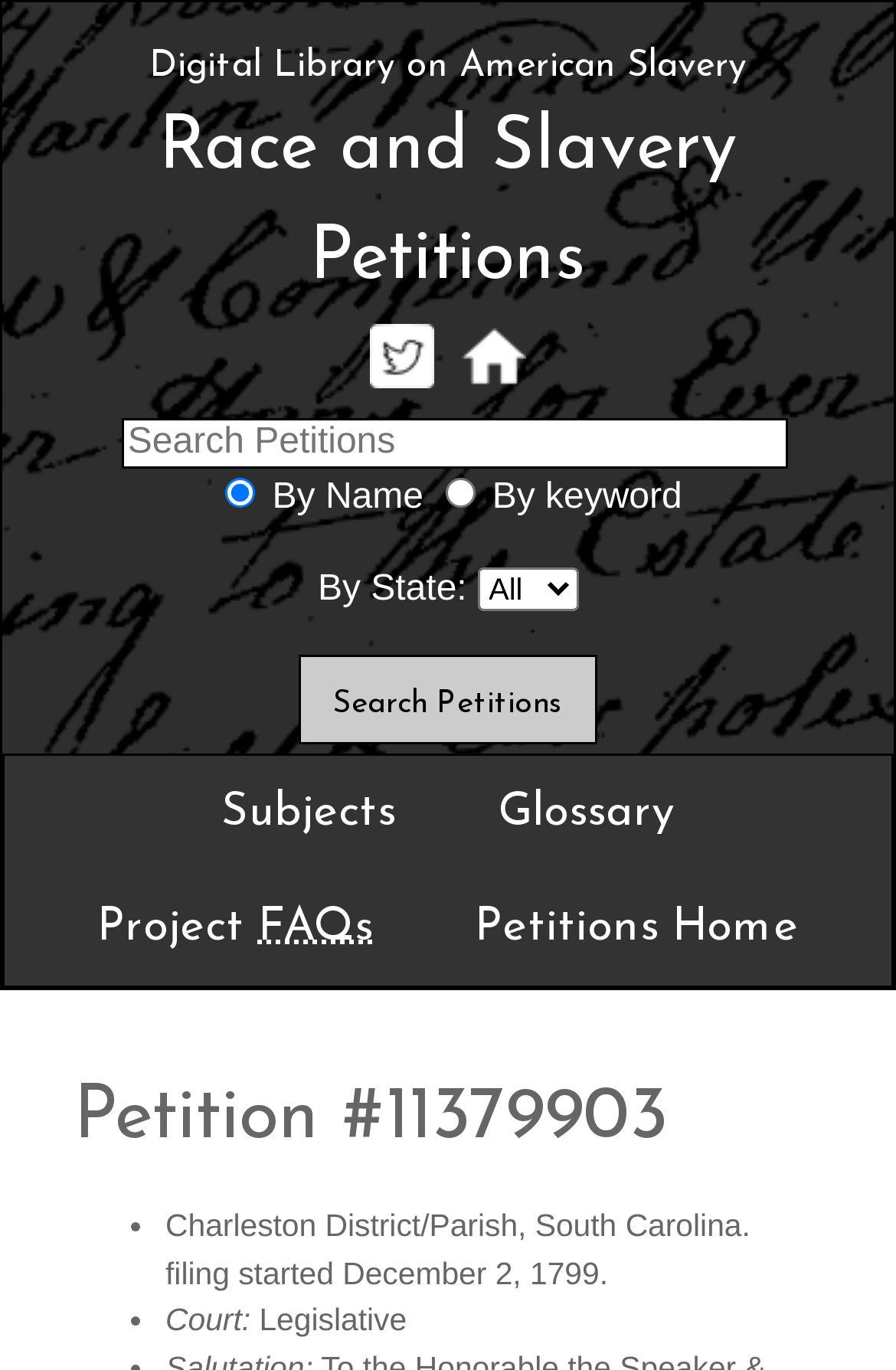Look at the image and answer the question in detail:
How many links are there in the footer?

The footer section contains links to 'Subjects', 'Glossary', 'Project FAQs', and 'Petitions Home'. Therefore, there are 4 links in the footer.